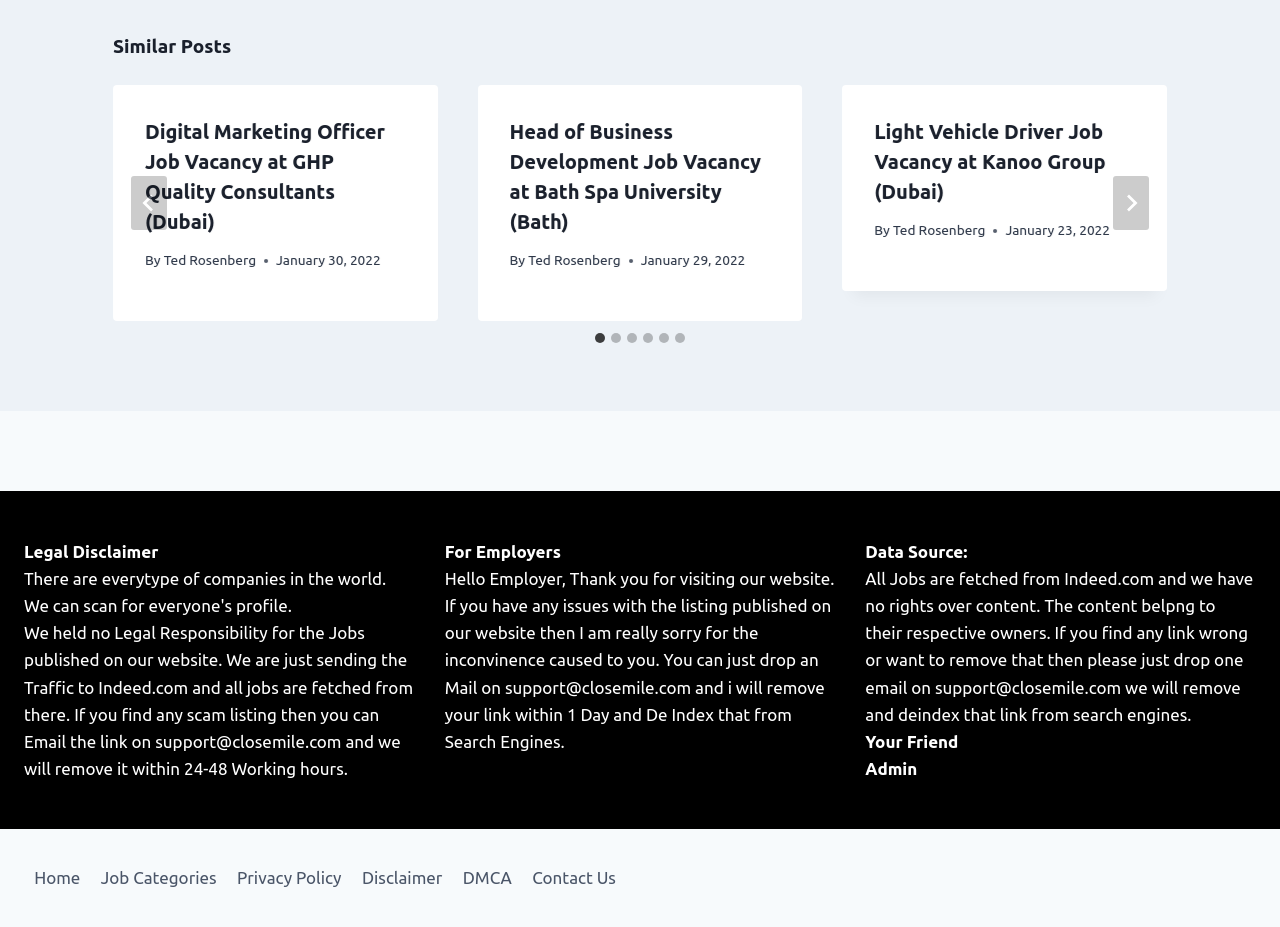Locate the bounding box coordinates of the element's region that should be clicked to carry out the following instruction: "Contact Us". The coordinates need to be four float numbers between 0 and 1, i.e., [left, top, right, bottom].

[0.408, 0.927, 0.489, 0.967]